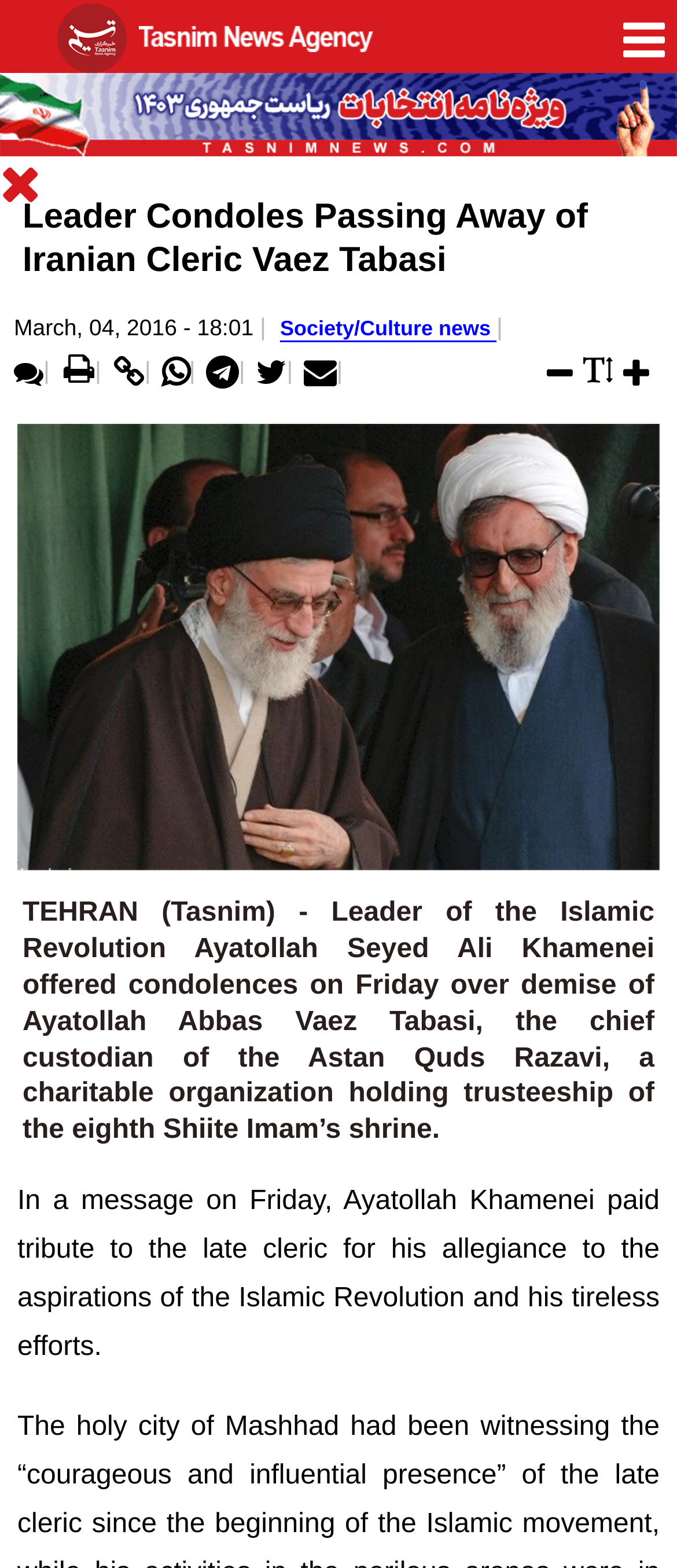Please extract the primary headline from the webpage.

Leader Condoles Passing Away of Iranian Cleric Vaez Tabasi